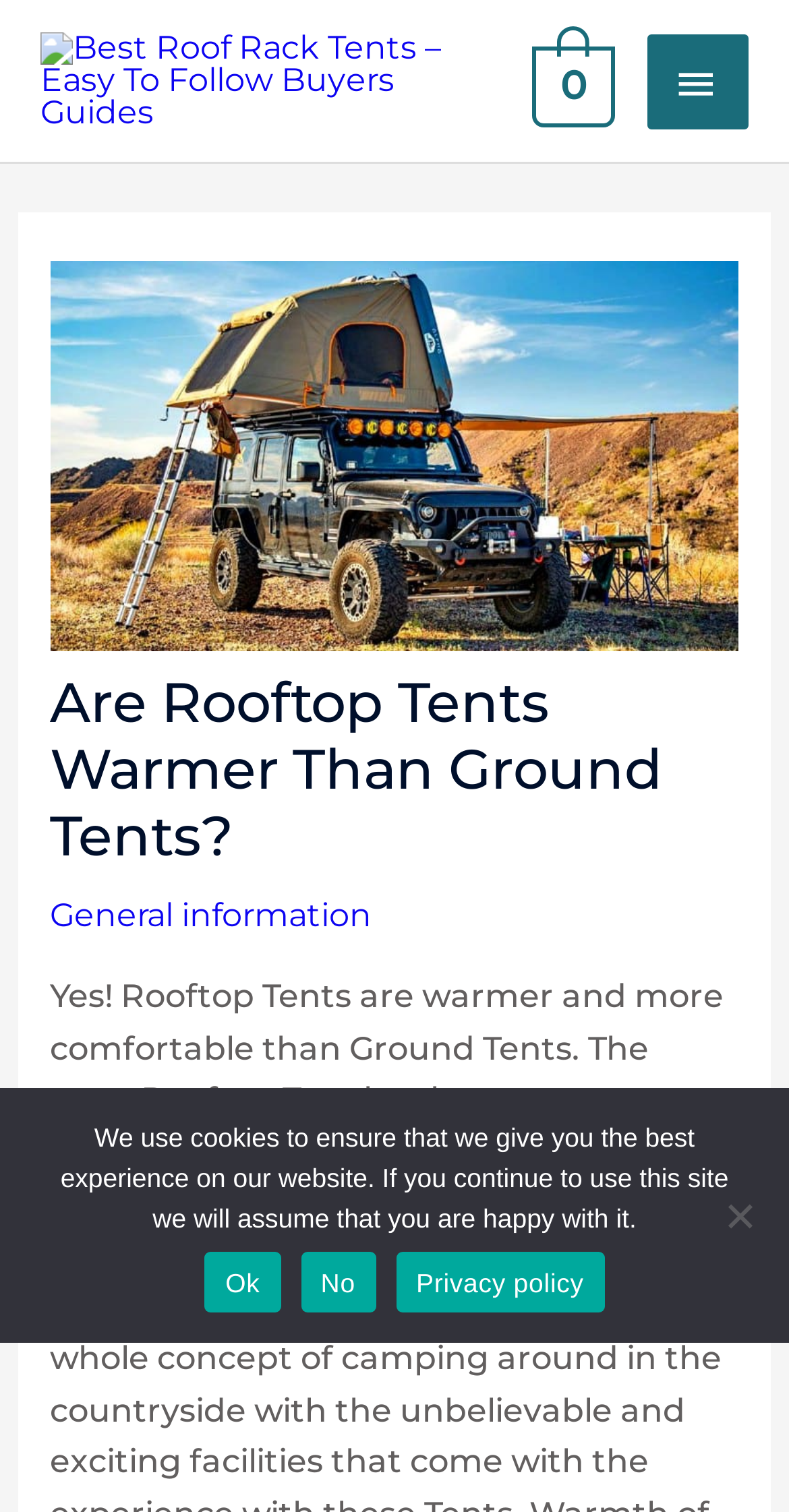Illustrate the webpage thoroughly, mentioning all important details.

The webpage is an article discussing whether rooftop tents or ground tents are warmer. At the top left, there is a link to "Best Roof Rack Tents – Easy To Follow Buyers Guides" accompanied by an image with the same title. To the right of this link, there is a button labeled "MAIN MENU" with an arrow icon. Further to the right, there is a link to view a shopping cart, which is currently empty, indicated by a "0" in a small box.

Below these top-level elements, the main content of the article begins. There is a large image related to rooftop tents, followed by a heading that asks the question "Are Rooftop Tents Warmer Than Ground Tents?" Below the heading, there is a link to "General information".

At the bottom of the page, there is a cookie notice dialog box that is not currently in focus. The dialog box contains a message explaining the use of cookies on the website and provides options to "Ok", "No", or view the "Privacy policy". There is also a small "No" button at the bottom right corner of the dialog box.